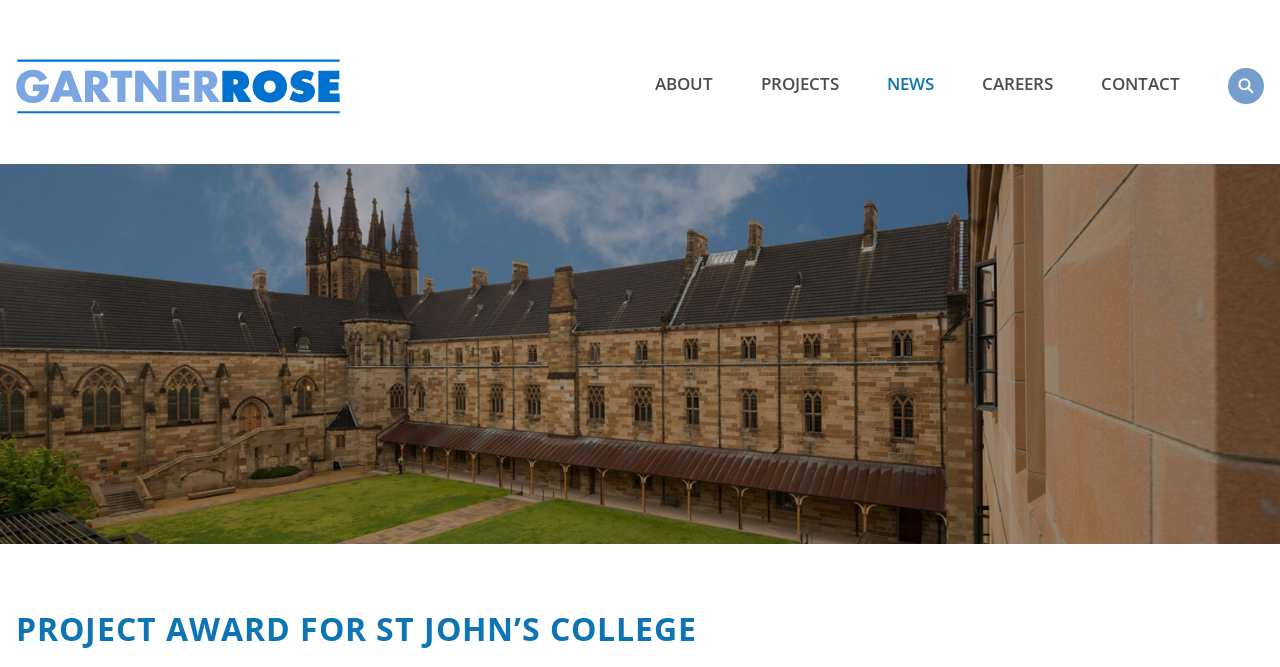Please find the bounding box for the UI element described by: "parent_node: ABOUT".

[0.012, 0.088, 0.266, 0.17]